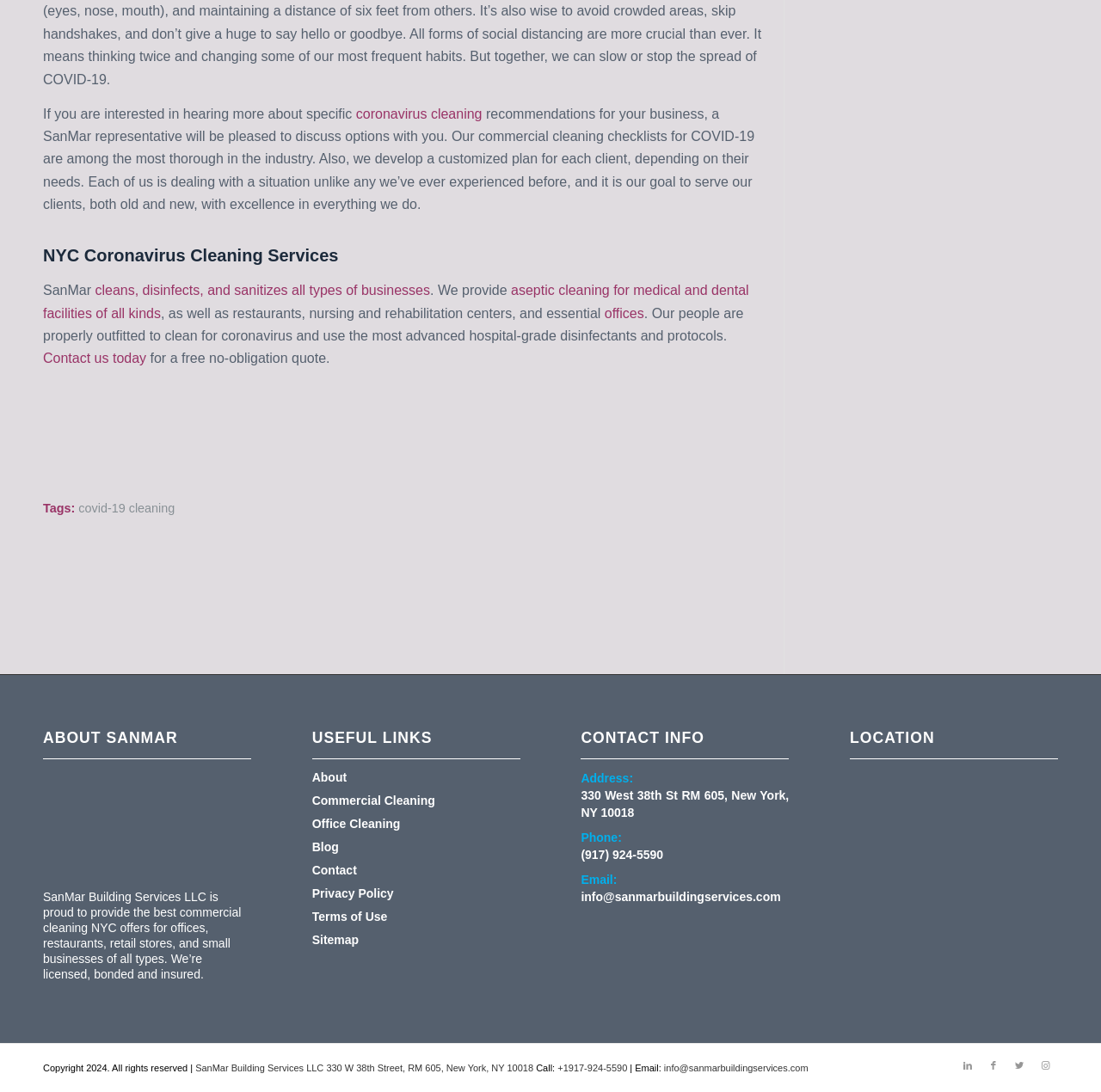Determine the bounding box coordinates for the UI element with the following description: "Contact us today". The coordinates should be four float numbers between 0 and 1, represented as [left, top, right, bottom].

[0.039, 0.322, 0.133, 0.335]